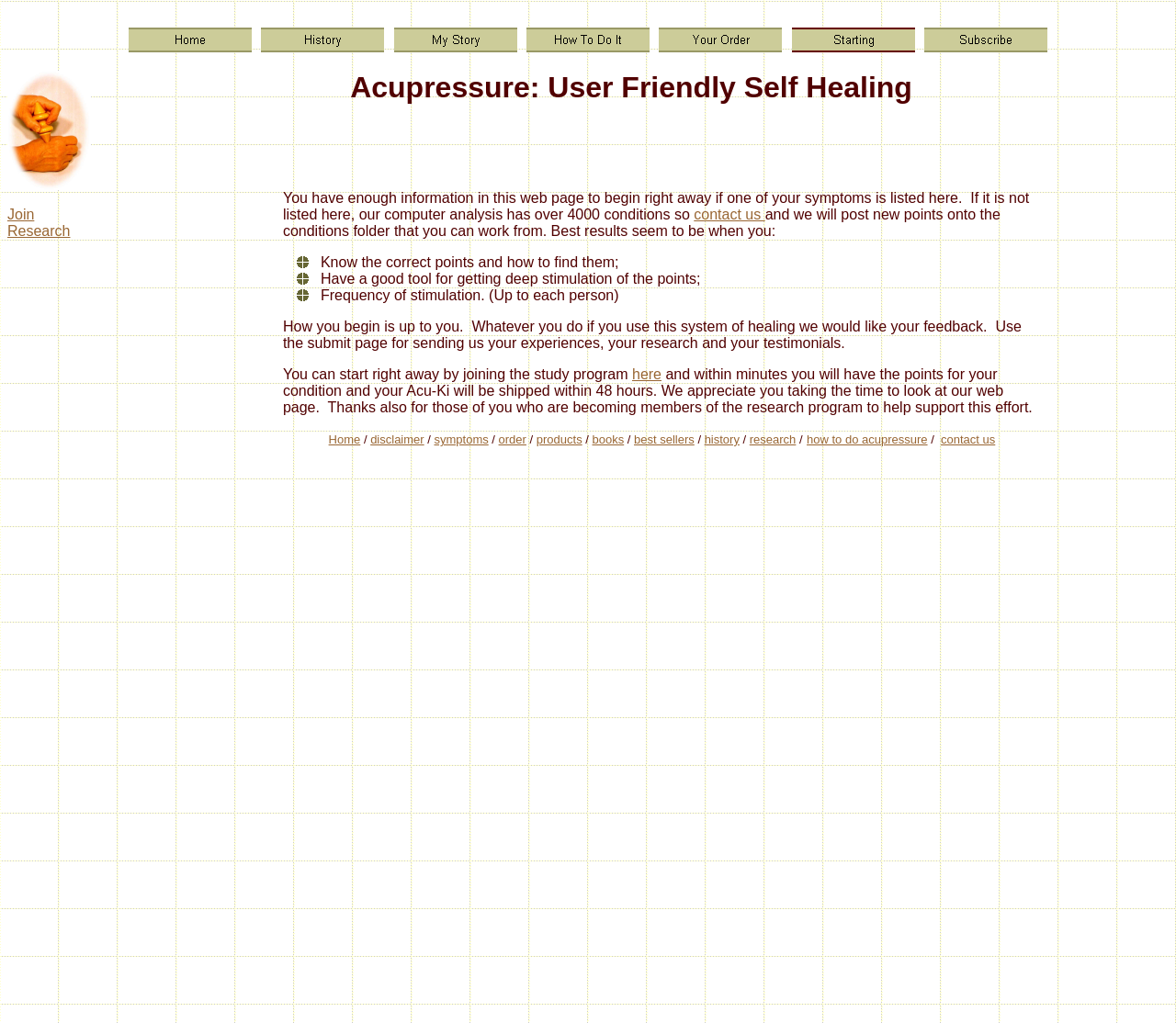Please provide a short answer using a single word or phrase for the question:
What is required for best results in acupressure?

Three things